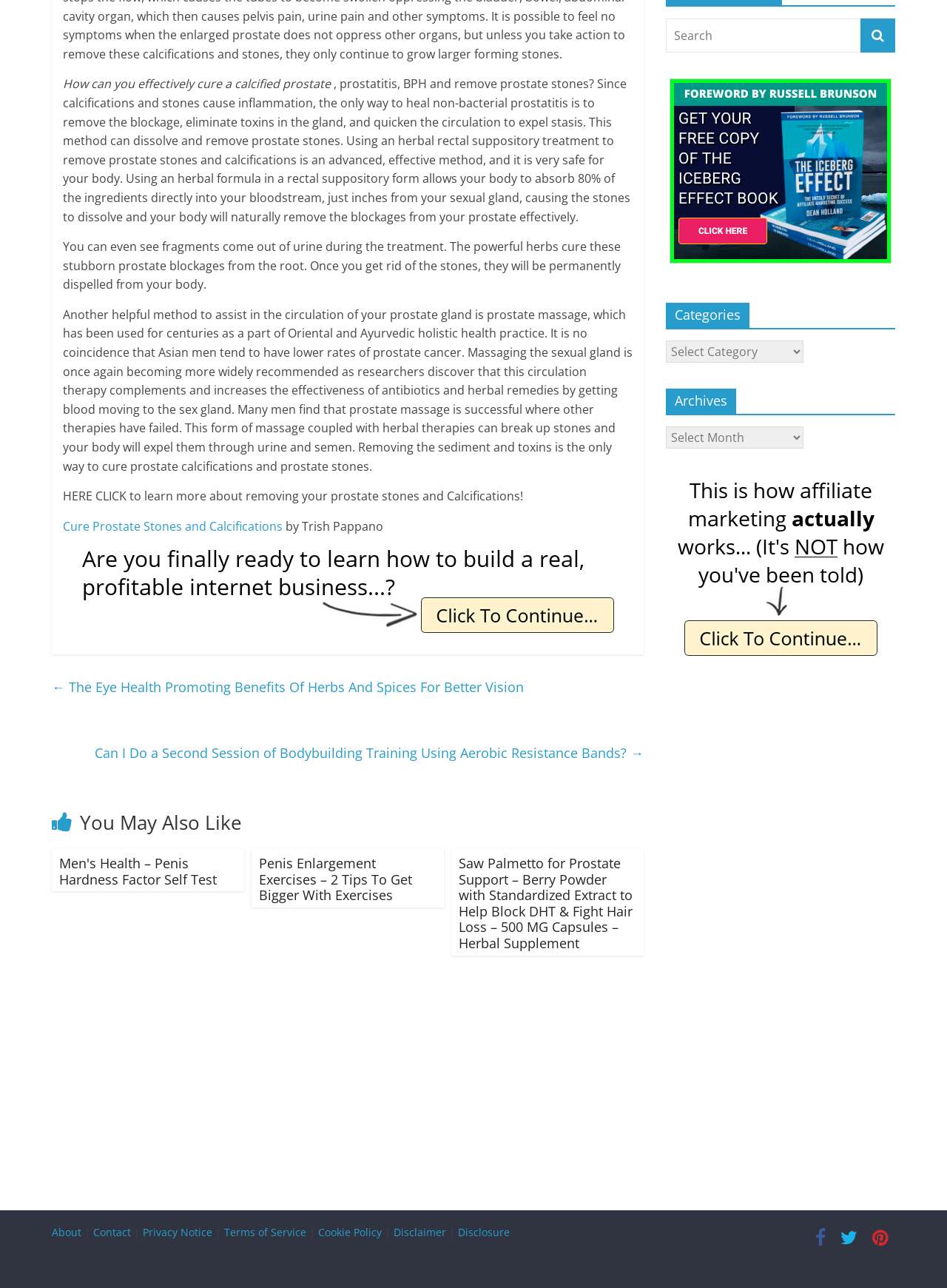Locate the bounding box coordinates of the element that should be clicked to execute the following instruction: "Explore the categories".

[0.703, 0.264, 0.848, 0.282]